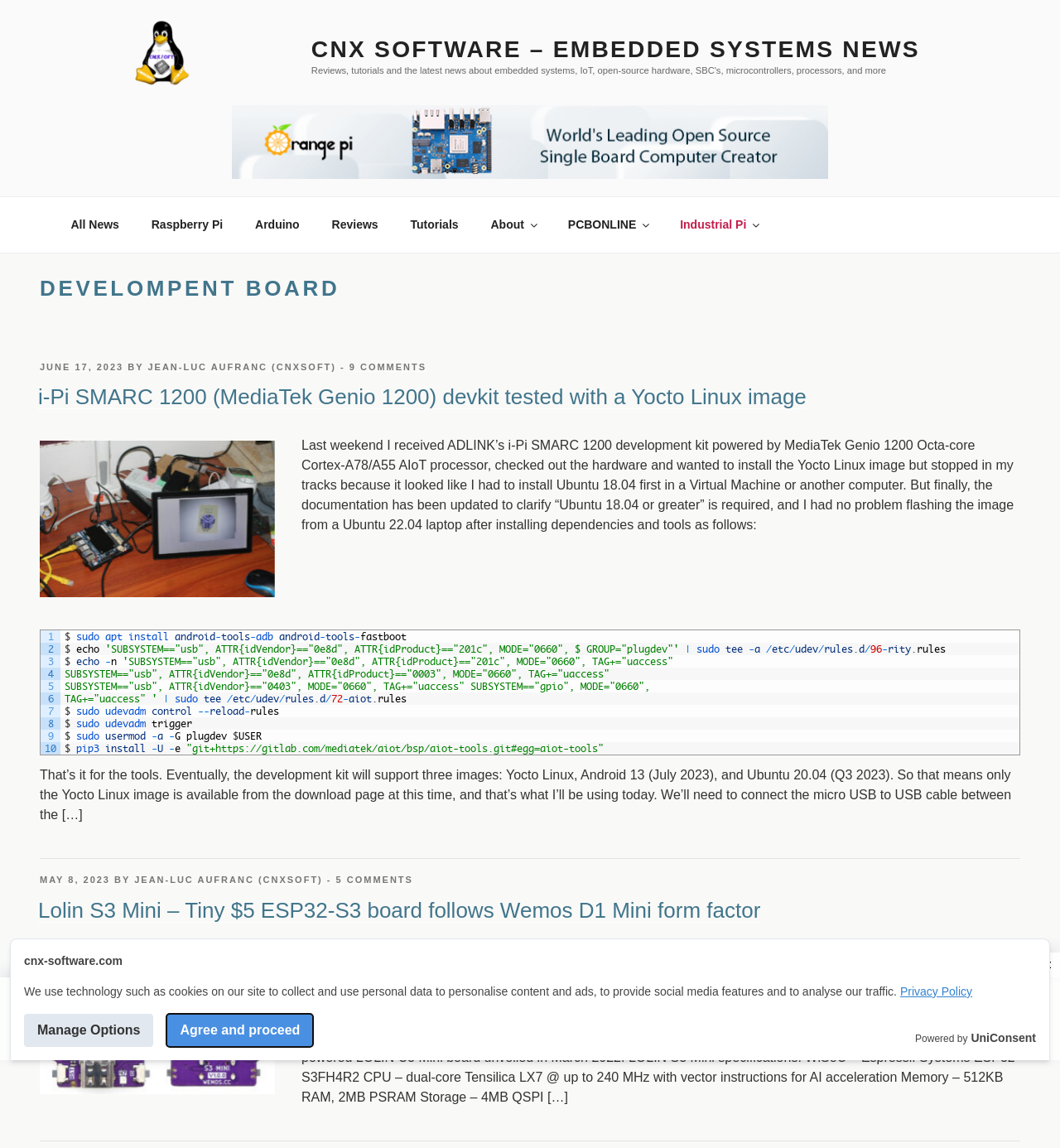Find the bounding box coordinates for the HTML element specified by: "Arduino".

[0.227, 0.179, 0.296, 0.212]